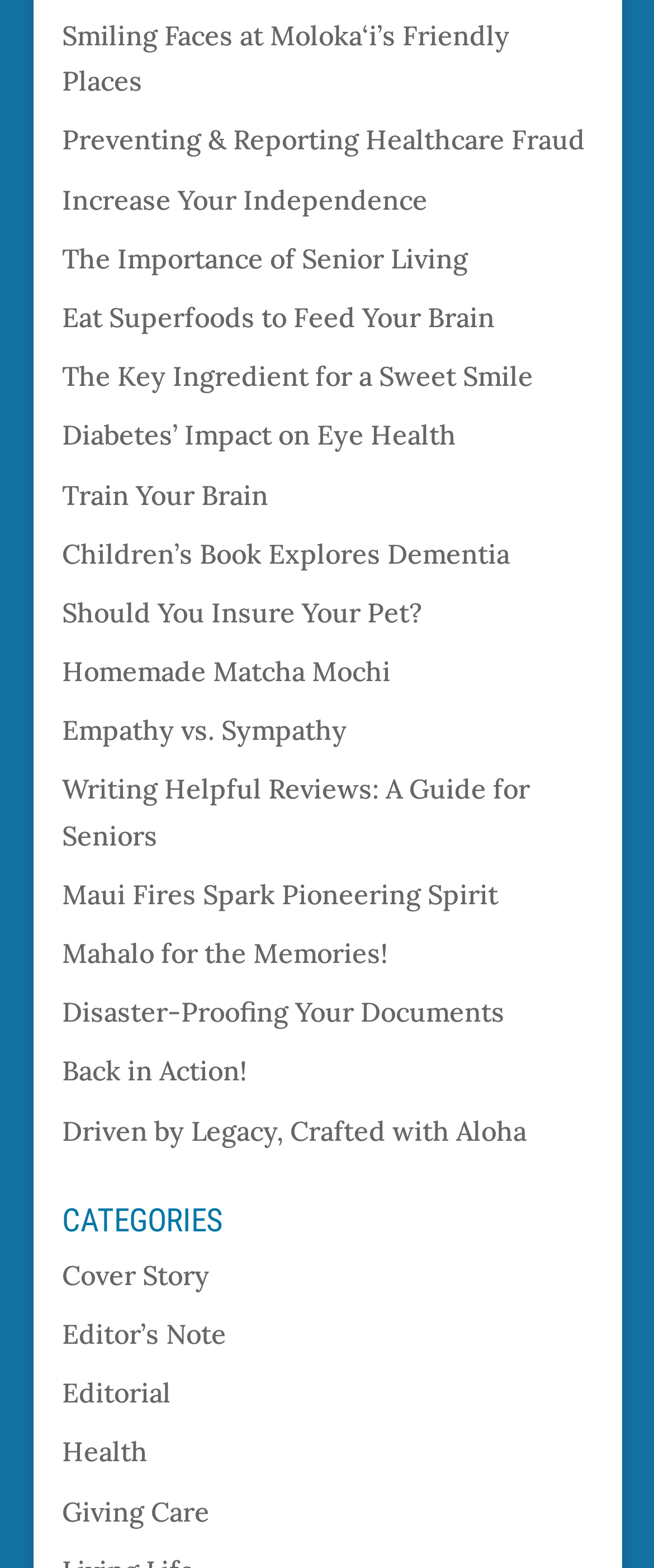Please determine the bounding box coordinates for the UI element described here. Use the format (top-left x, top-left y, bottom-right x, bottom-right y) with values bounded between 0 and 1: Diabetes’ Impact on Eye Health

[0.095, 0.267, 0.698, 0.288]